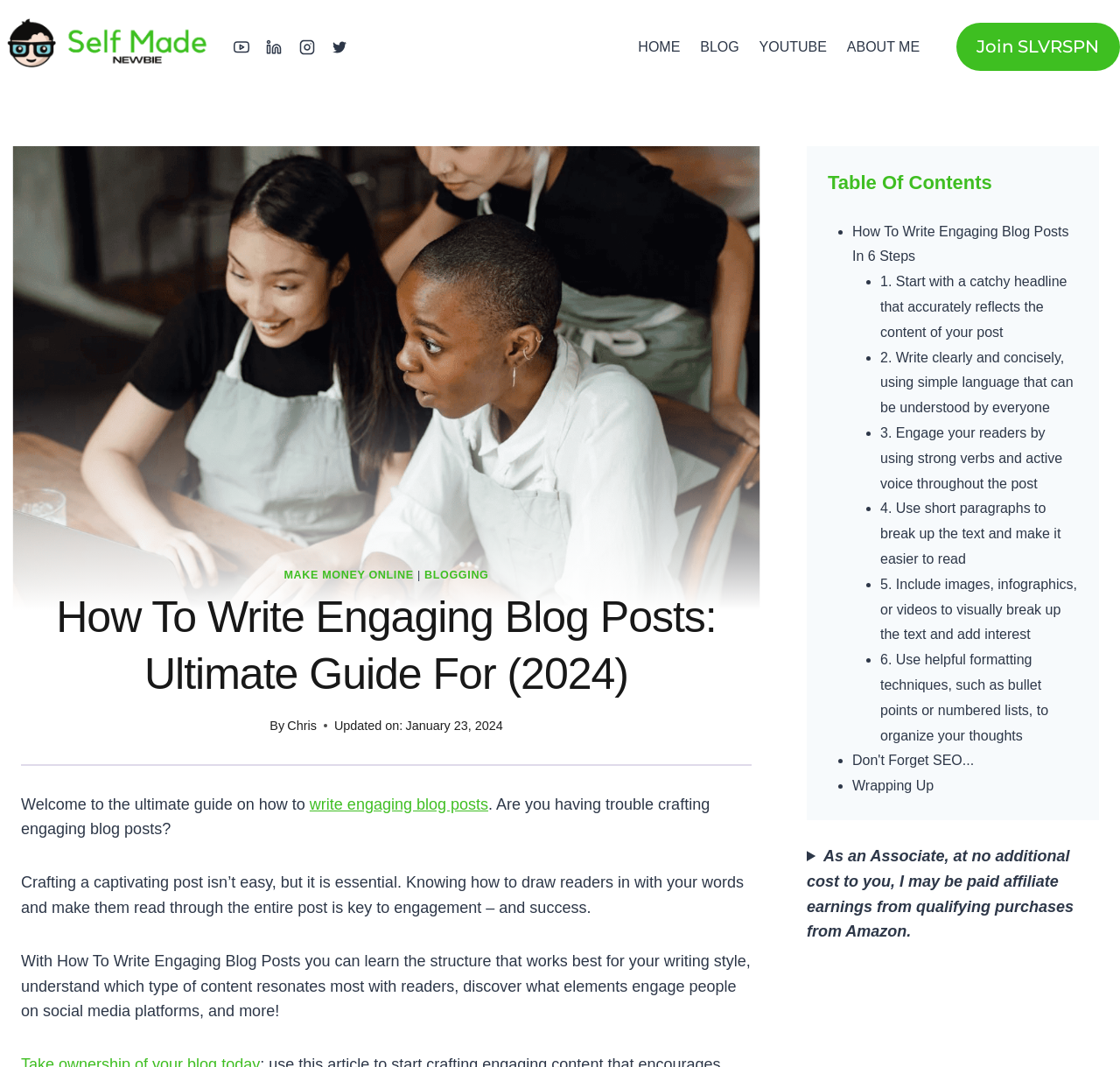Create an in-depth description of the webpage, covering main sections.

This webpage is a comprehensive guide on how to write engaging blog posts. At the top, there is a header section with a logo and social media links to YouTube, LinkedIn, Instagram, and Twitter. Below the header, there is a primary navigation menu with links to HOME, BLOG, YOUTUBE, and ABOUT ME.

The main content of the webpage is divided into two sections. On the left, there is a large image with a heading that reads "How To Write Engaging Blog Posts: Ultimate Guide For (2024)" and a subheading that says "Welcome to the ultimate guide on how to write engaging blog posts. Are you having trouble crafting engaging blog posts?" Below the subheading, there is a paragraph of text that explains the importance of crafting engaging blog posts.

On the right, there is a table of contents with links to six steps to write engaging blog posts, including "How To Write Engaging Blog Posts In 6 Steps", "Start with a catchy headline", "Write clearly and concisely", "Engage your readers", "Use short paragraphs", "Include images or videos", and "Use helpful formatting techniques". There are also links to additional sections, including "Don't Forget SEO..." and "Wrapping Up".

At the bottom of the webpage, there is a disclosure statement that explains the affiliate earnings policy.